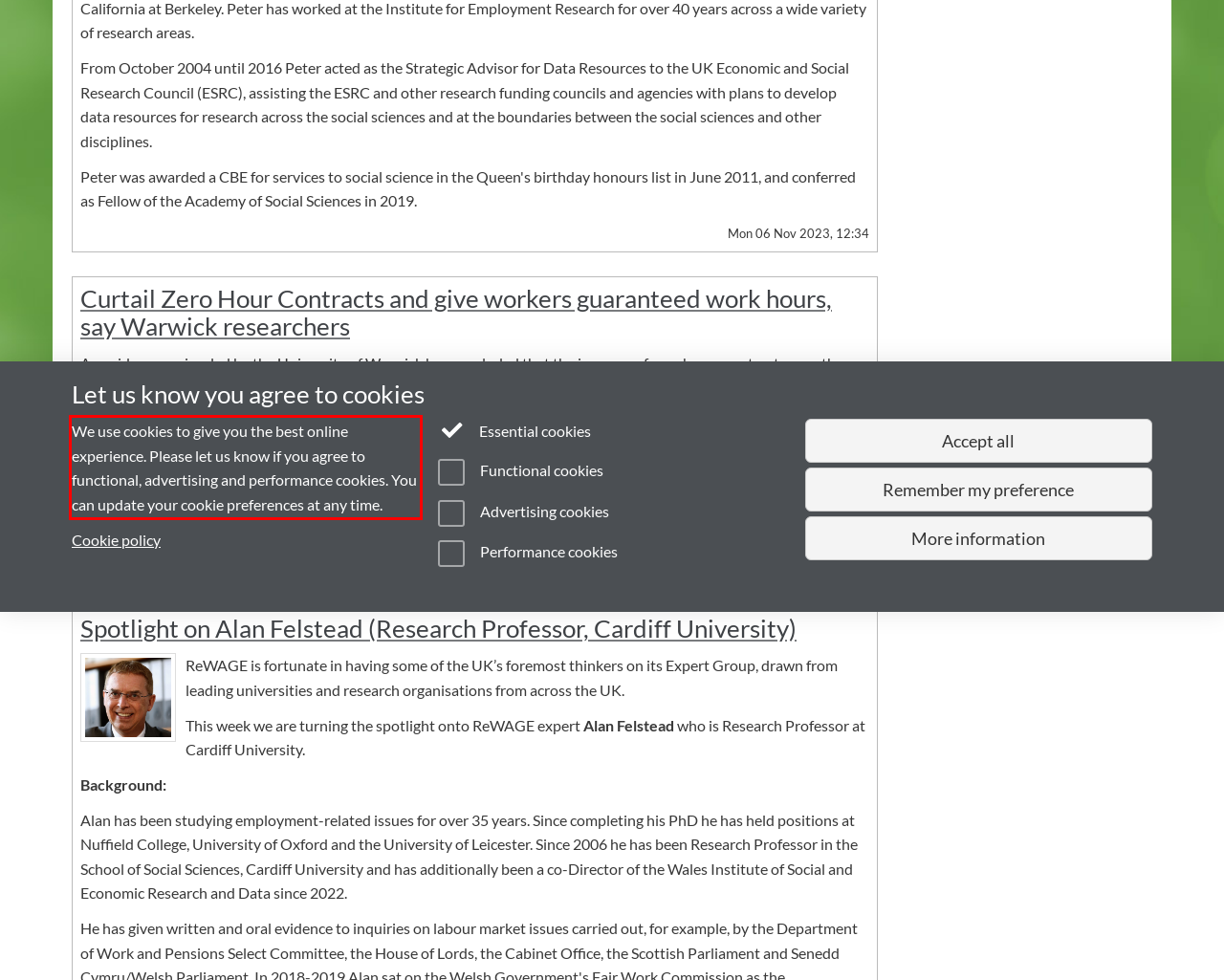There is a UI element on the webpage screenshot marked by a red bounding box. Extract and generate the text content from within this red box.

We use cookies to give you the best online experience. Please let us know if you agree to functional, advertising and performance cookies. You can update your cookie preferences at any time.